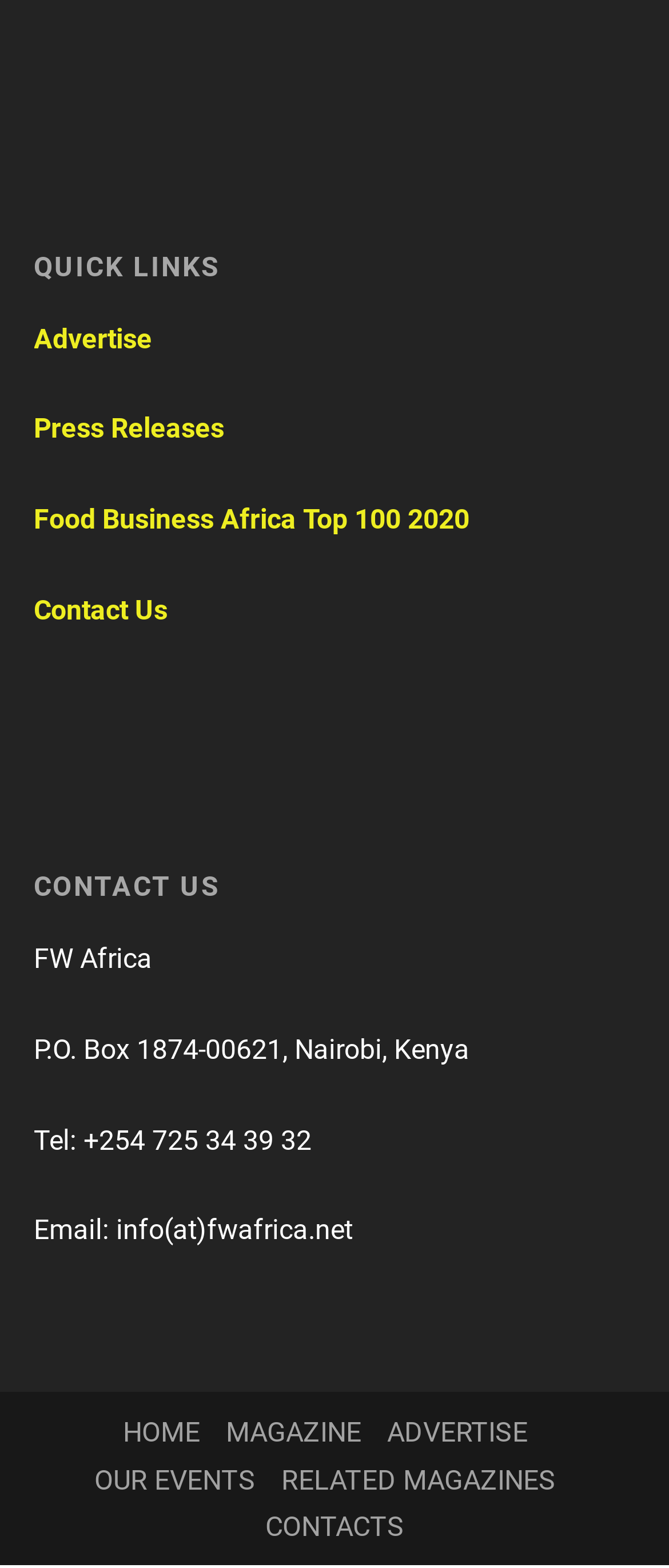Please identify the bounding box coordinates of the element I need to click to follow this instruction: "go to Press Releases".

[0.05, 0.263, 0.335, 0.284]